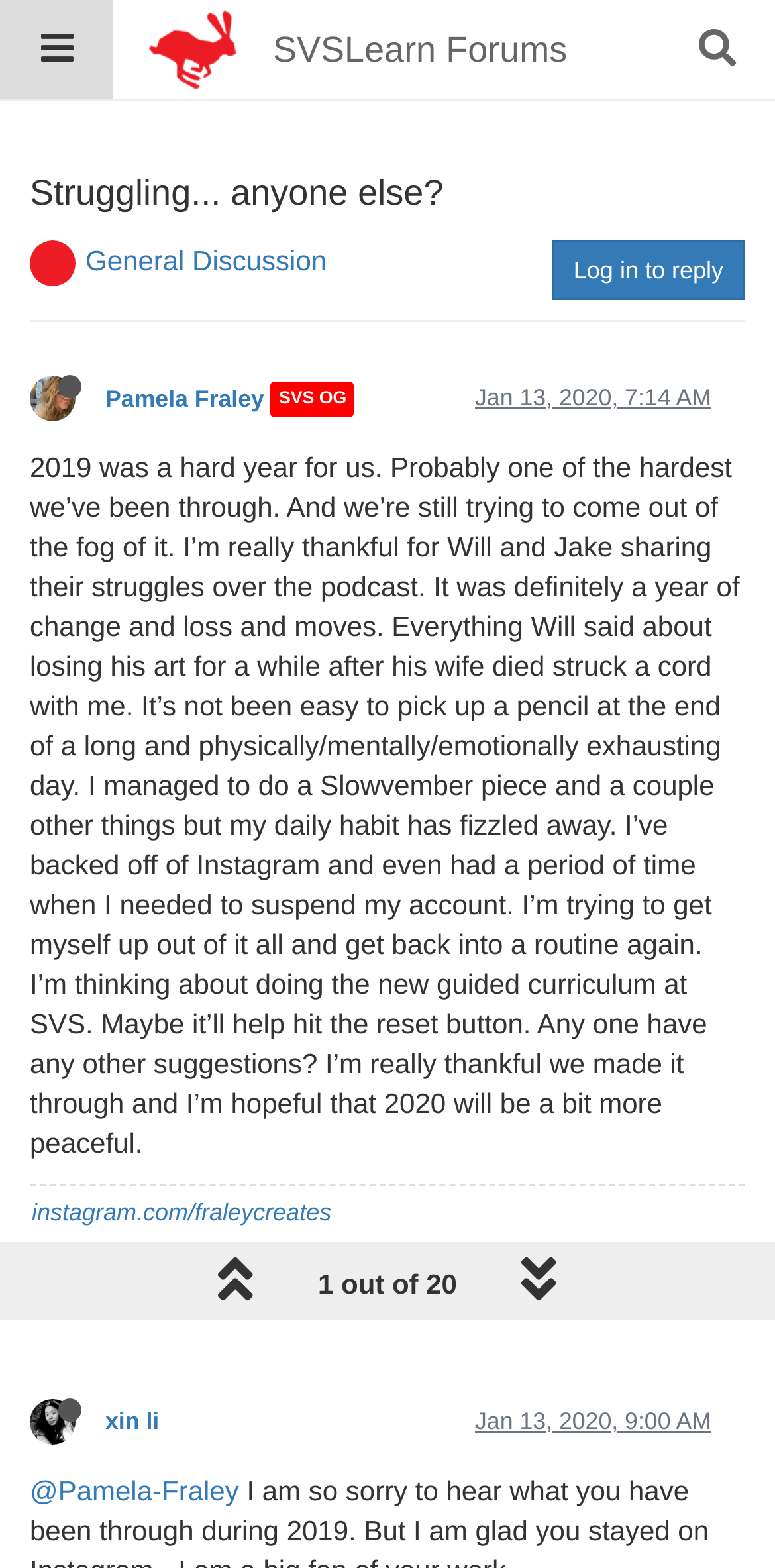Show me the bounding box coordinates of the clickable region to achieve the task as per the instruction: "Go to the next page".

[0.359, 0.8, 0.651, 0.845]